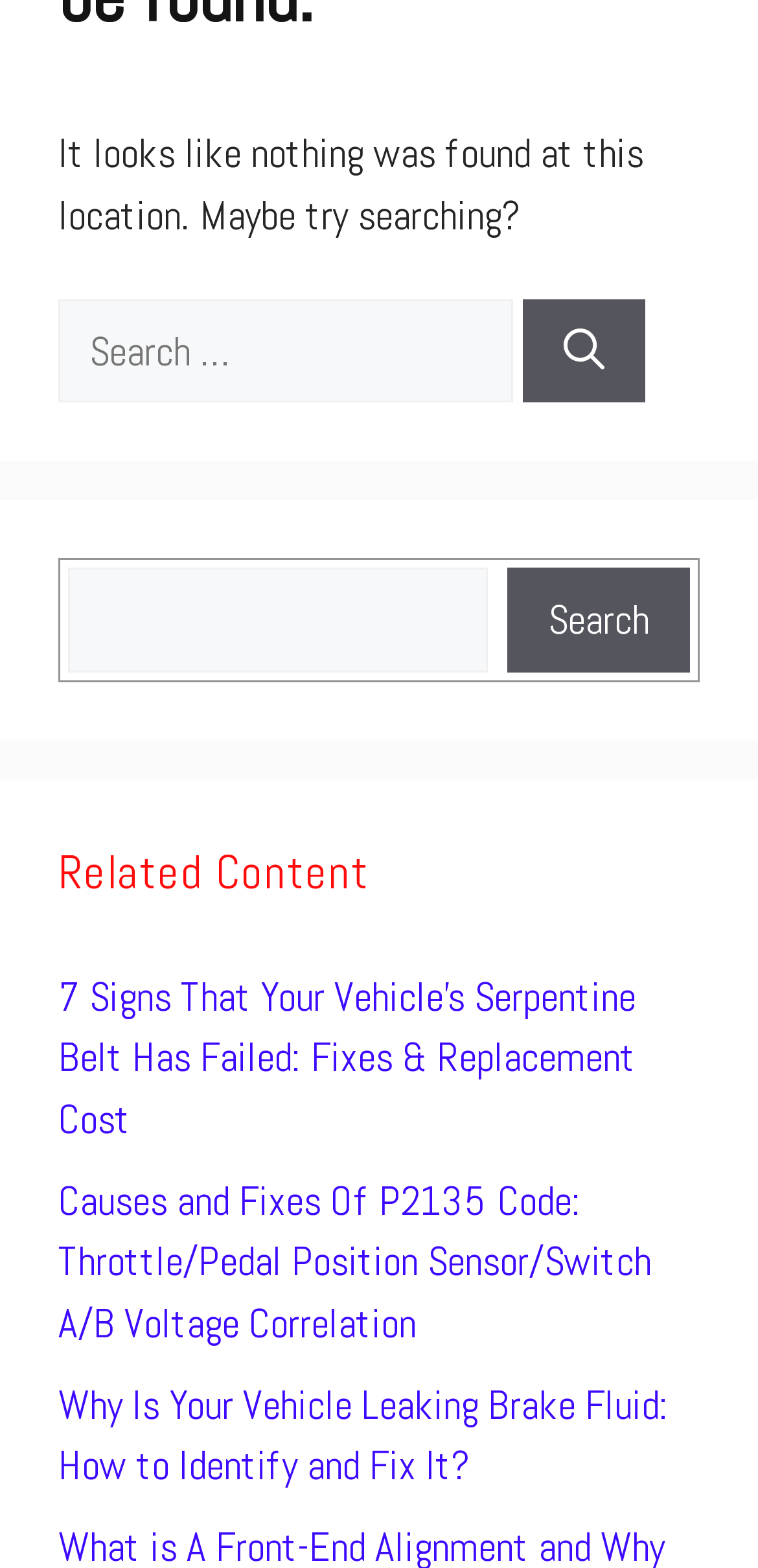Find the bounding box of the web element that fits this description: "Search".

[0.669, 0.362, 0.91, 0.428]